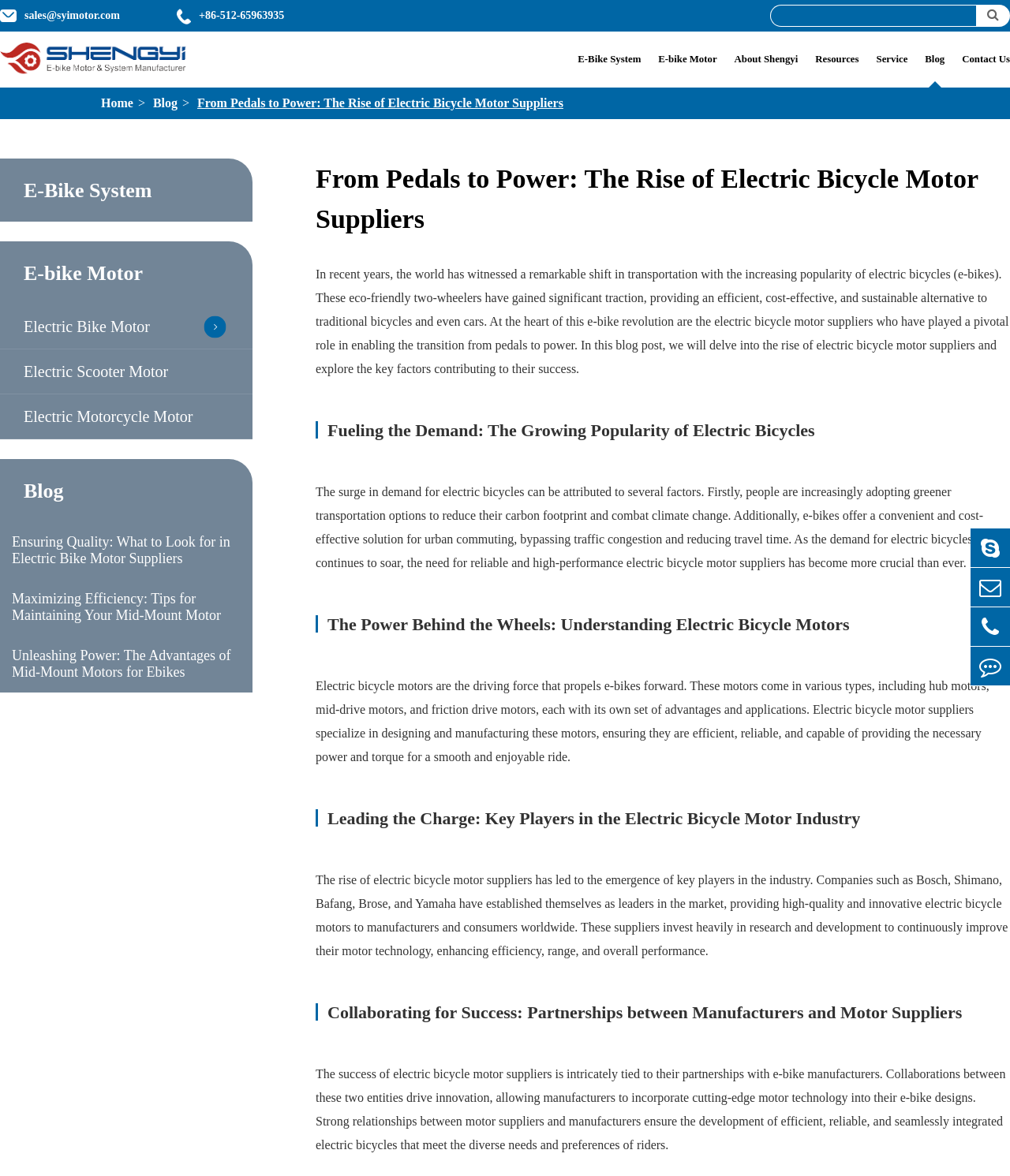Using the element description: "Blog", determine the bounding box coordinates for the specified UI element. The coordinates should be four float numbers between 0 and 1, [left, top, right, bottom].

[0.0, 0.39, 0.25, 0.444]